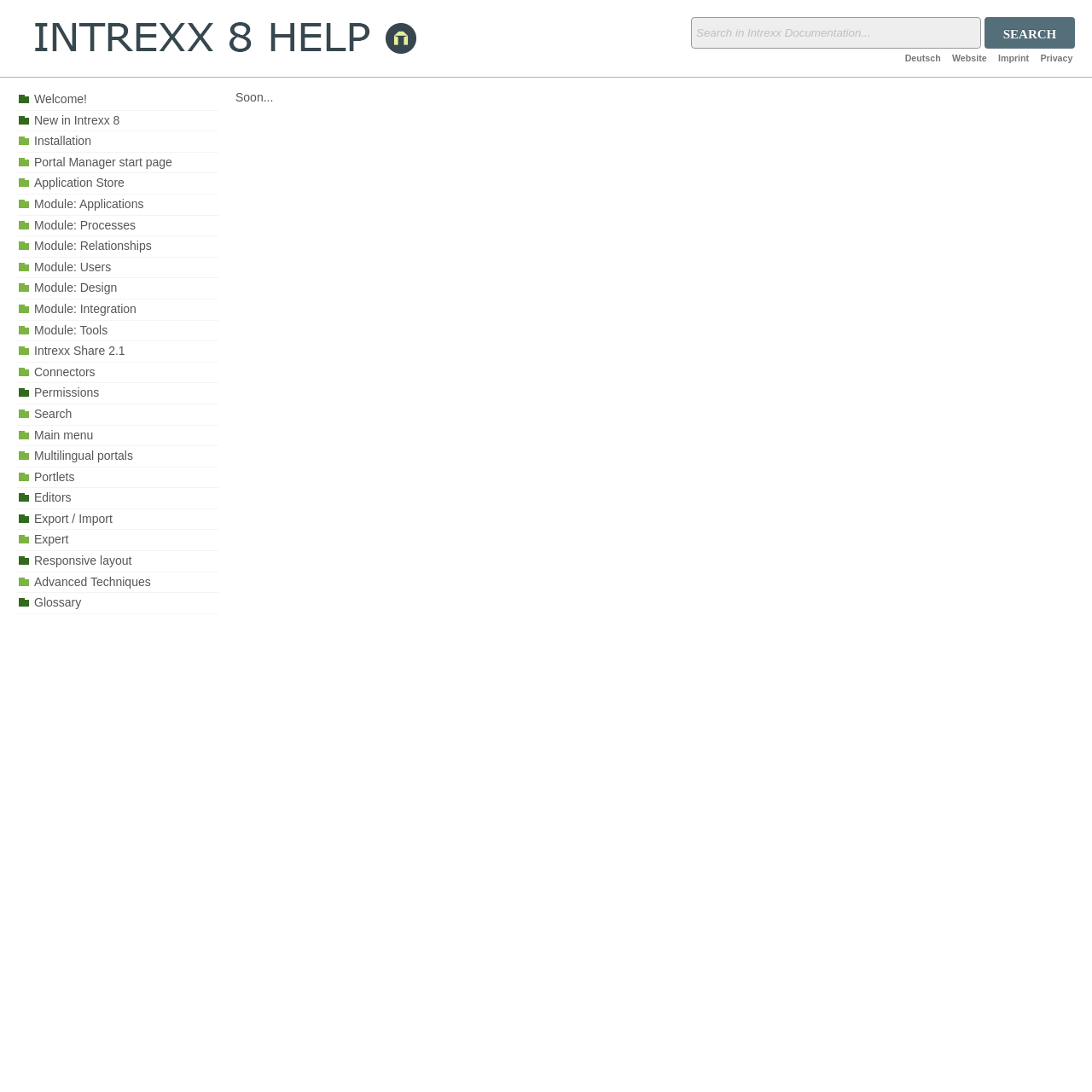Please find the bounding box coordinates of the element that you should click to achieve the following instruction: "Search in Intrexx Documentation". The coordinates should be presented as four float numbers between 0 and 1: [left, top, right, bottom].

[0.633, 0.016, 0.898, 0.045]